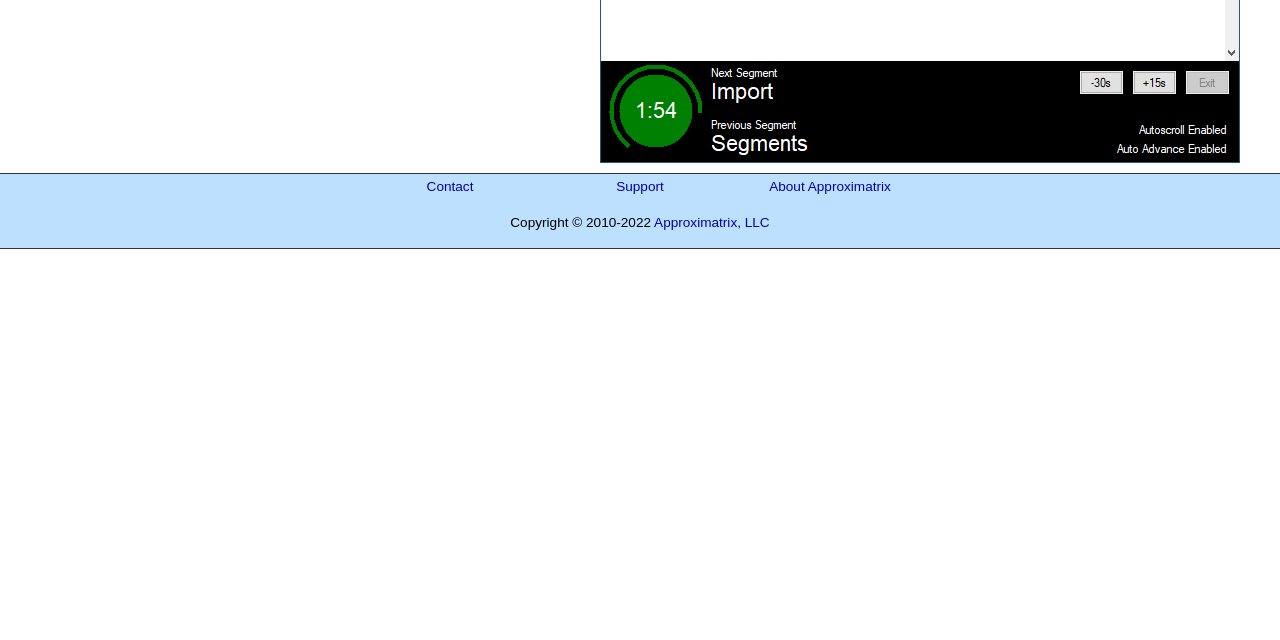Please determine the bounding box coordinates for the UI element described here. Use the format (top-left x, top-left y, bottom-right x, bottom-right y) with values bounded between 0 and 1: Approximatrix, LLC

[0.511, 0.335, 0.601, 0.359]